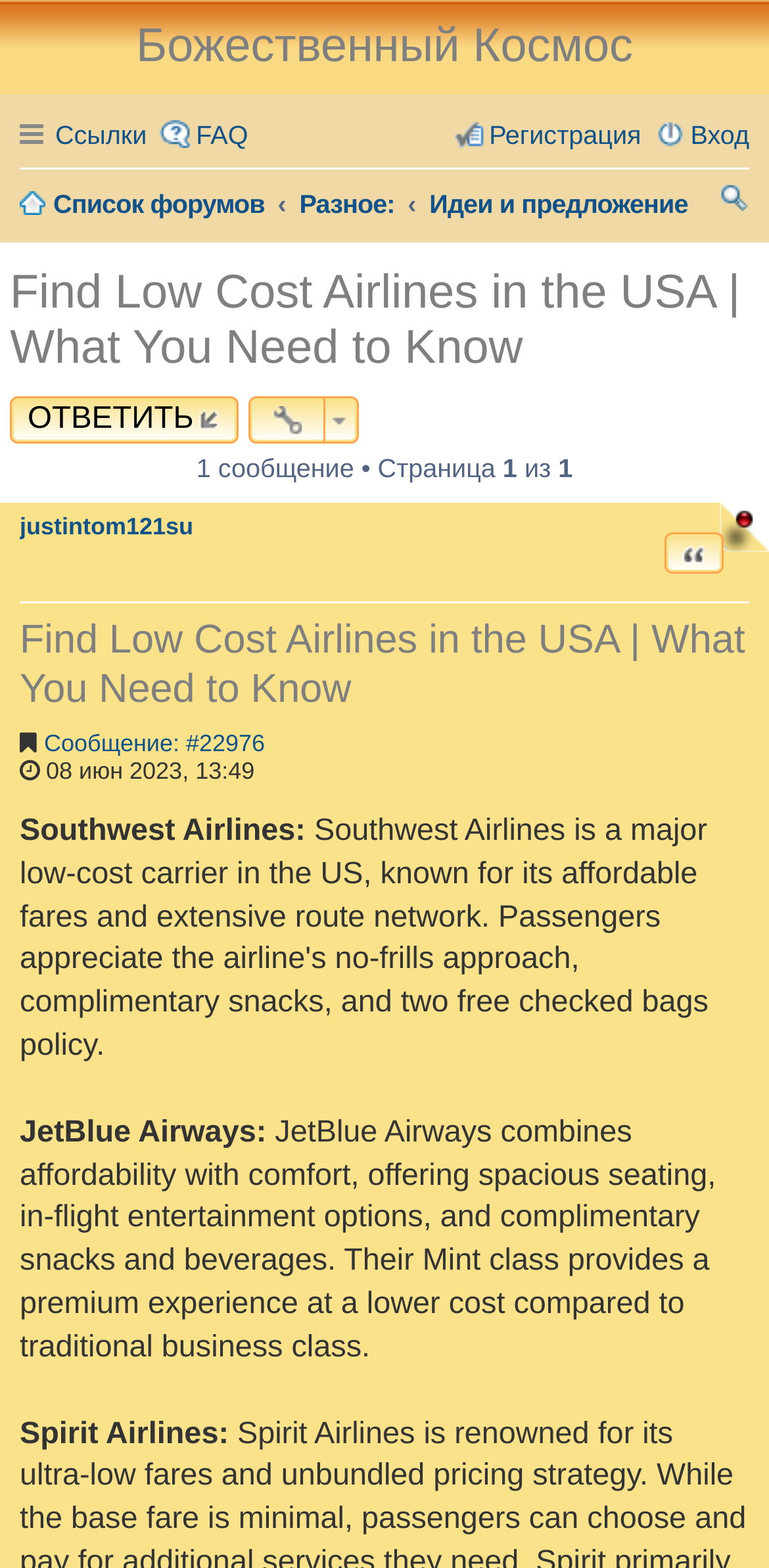Analyze the image and answer the question with as much detail as possible: 
What is the date of the message '#22976'?

I looked at the webpage and found that the message '#22976' has a date of '08 июн 2023, 13:49', which indicates when the message was posted.